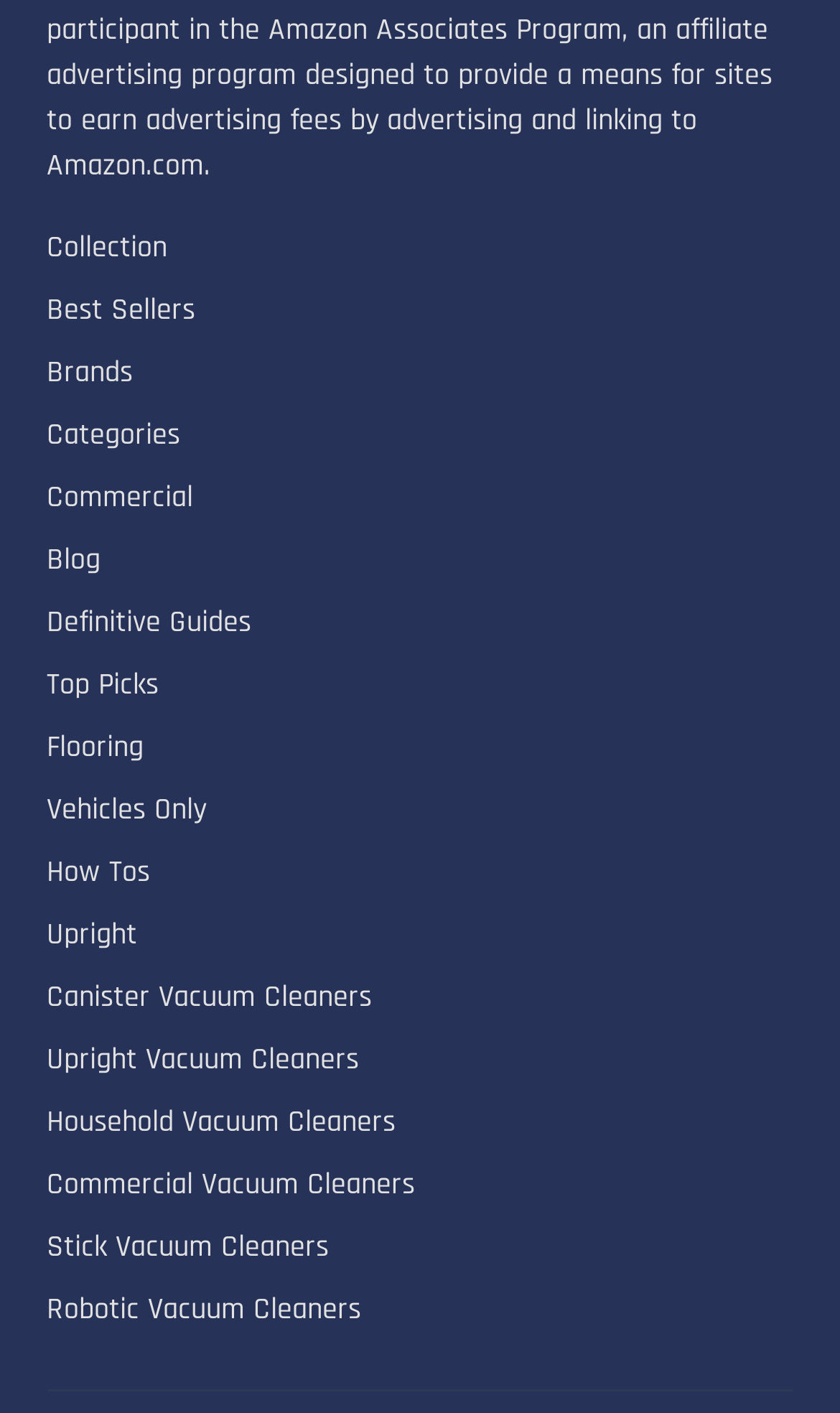Please identify the bounding box coordinates of the element's region that needs to be clicked to fulfill the following instruction: "Explore canister vacuum cleaners". The bounding box coordinates should consist of four float numbers between 0 and 1, i.e., [left, top, right, bottom].

[0.056, 0.693, 0.443, 0.72]